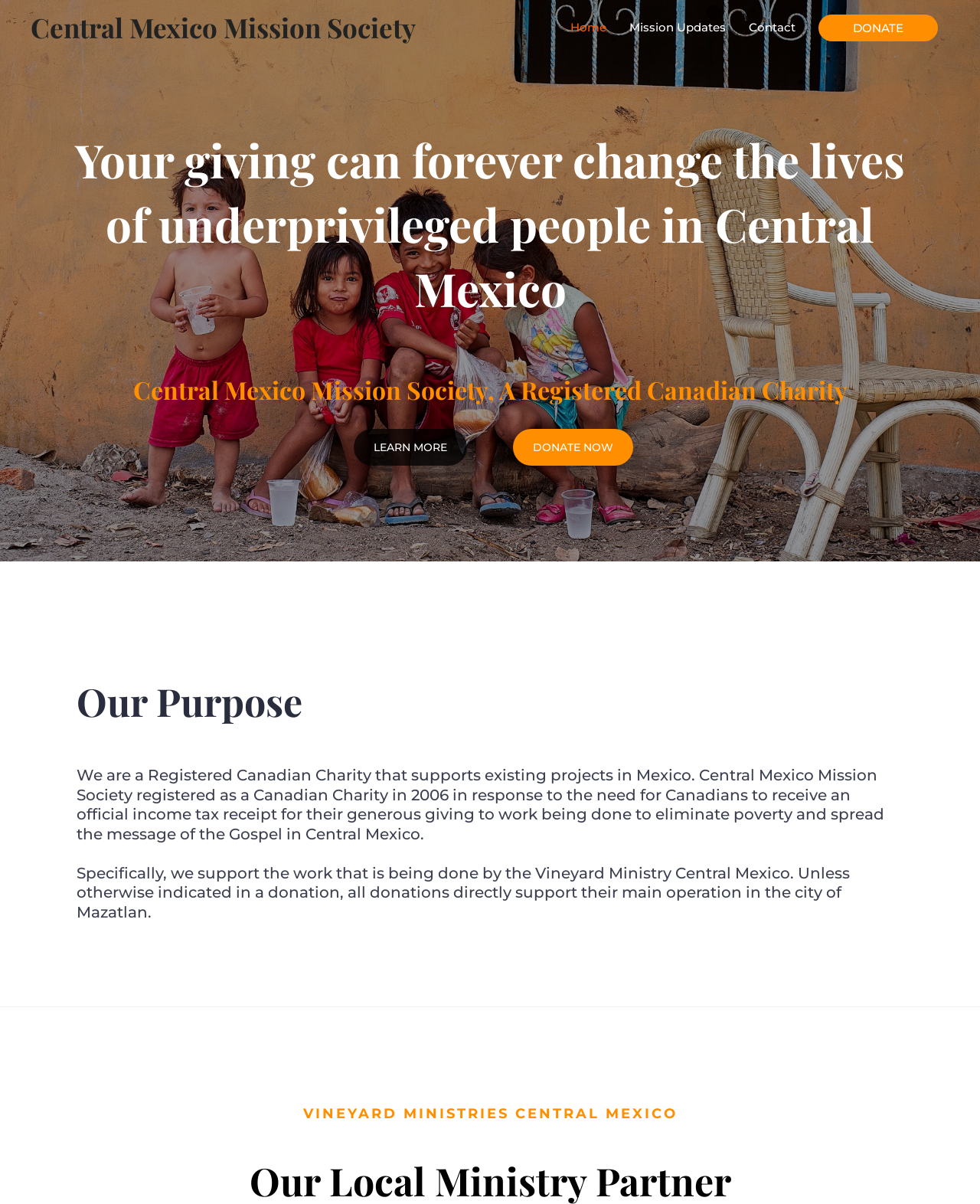Describe the webpage meticulously, covering all significant aspects.

The webpage is about the Central Mexico Mission Society, a registered Canadian charity. At the top left, there is a link to the organization's name. On the top right, there is a site navigation menu with four links: "Home", "Mission Updates", "Contact", and "DONATE". The "DONATE" link is highlighted, and below it, there is a heading that emphasizes the impact of giving on underprivileged people in Central Mexico.

Below the navigation menu, there is a section with two headings: "Central Mexico Mission Society, A Registered Canadian Charity" and "Our Purpose". The "Our Purpose" section explains that the organization is a registered Canadian charity that supports existing projects in Mexico, specifically the Vineyard Ministry Central Mexico. There are two paragraphs of text that provide more details about the organization's purpose and the work it supports.

On the right side of the "Our Purpose" section, there are two links: "LEARN MORE" and "DONATE NOW". At the bottom of the page, there is a text "VINEYARD MINISTRIES CENTRAL MEXICO". Overall, the webpage provides an introduction to the Central Mexico Mission Society and its purpose, with a focus on encouraging donations to support its work.